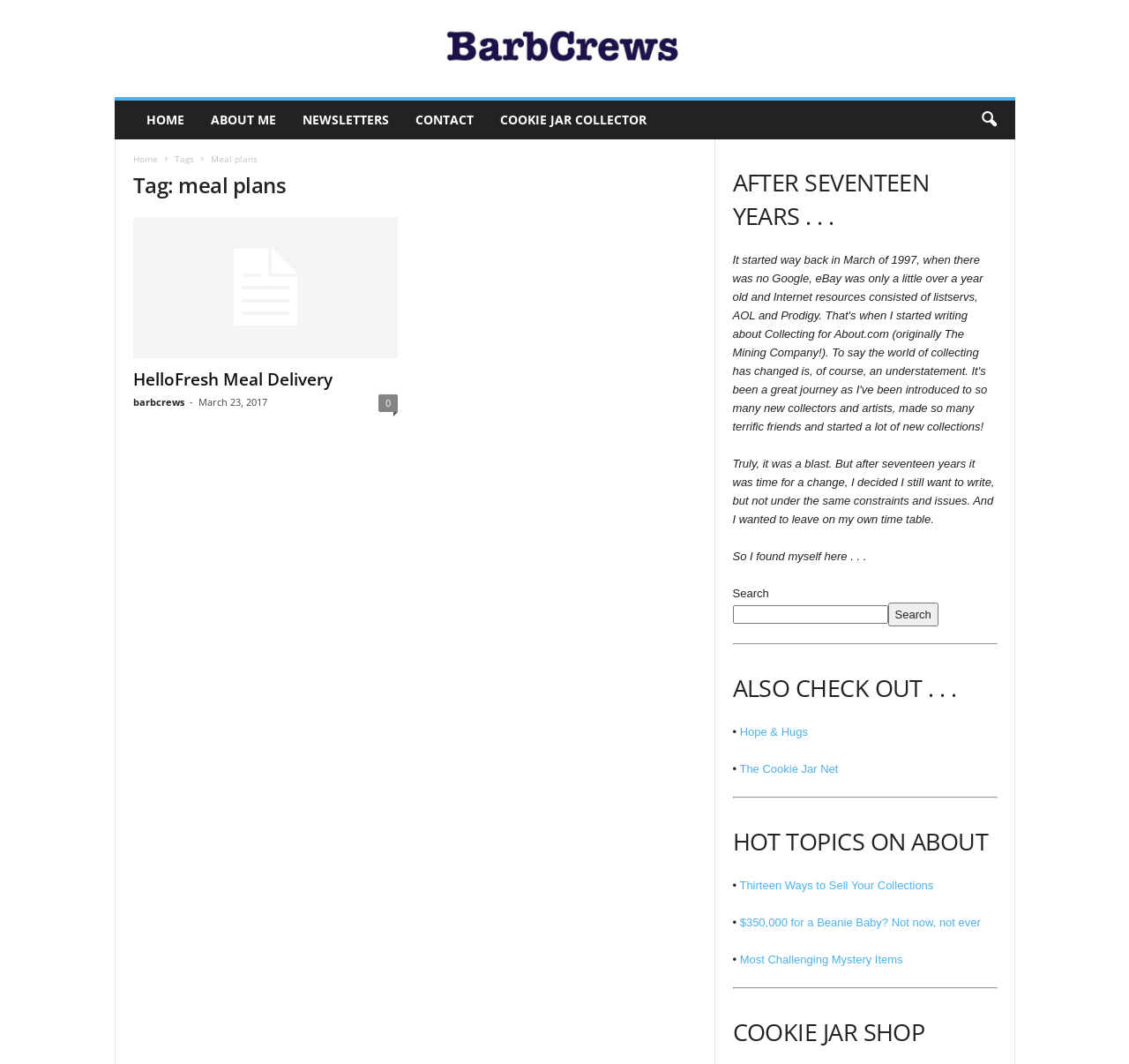Please identify the bounding box coordinates of where to click in order to follow the instruction: "check out 'Hope & Hugs'".

[0.655, 0.682, 0.716, 0.694]